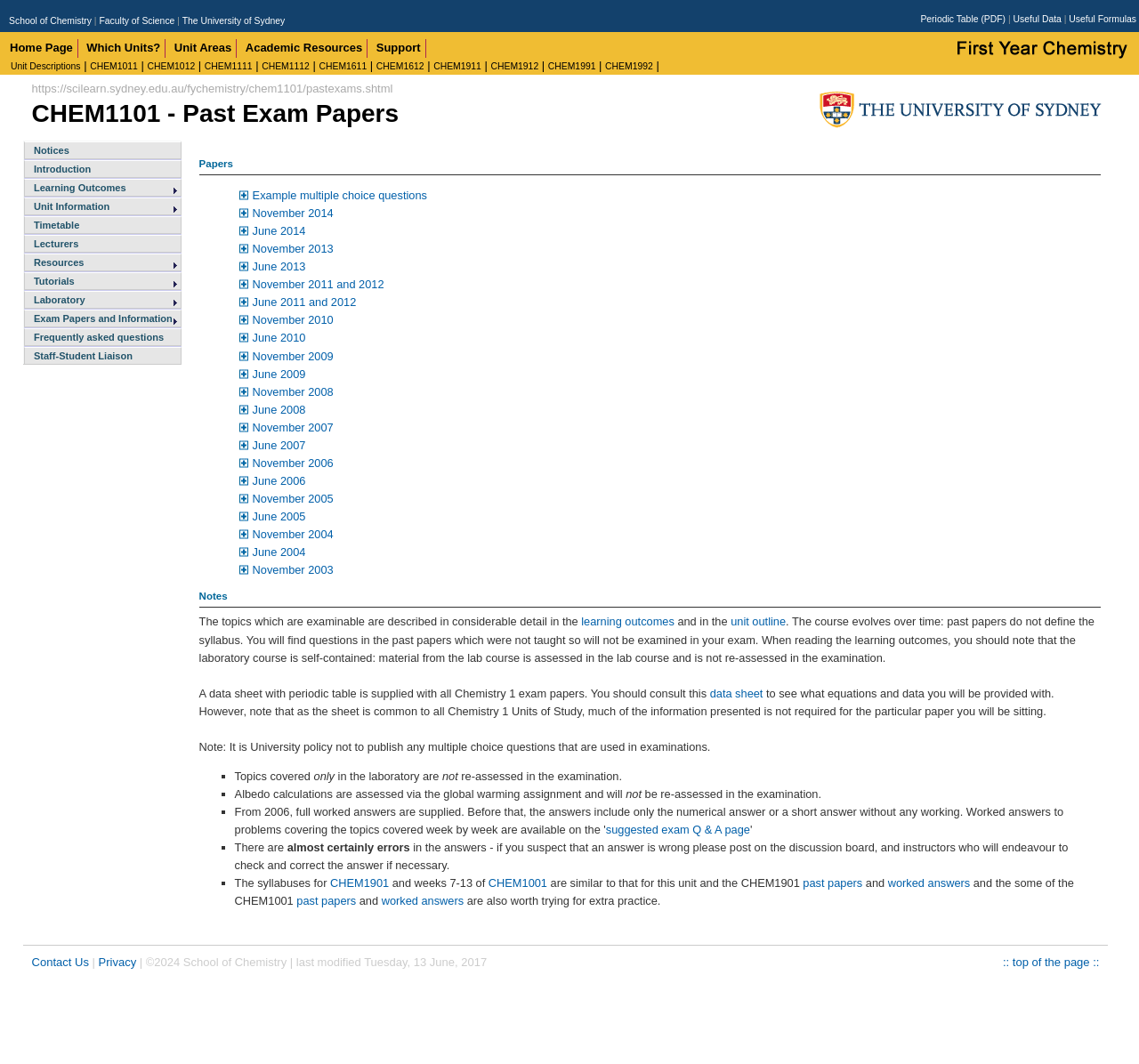Determine the bounding box coordinates of the target area to click to execute the following instruction: "Download the November 2014 exam paper."

[0.206, 0.194, 0.293, 0.207]